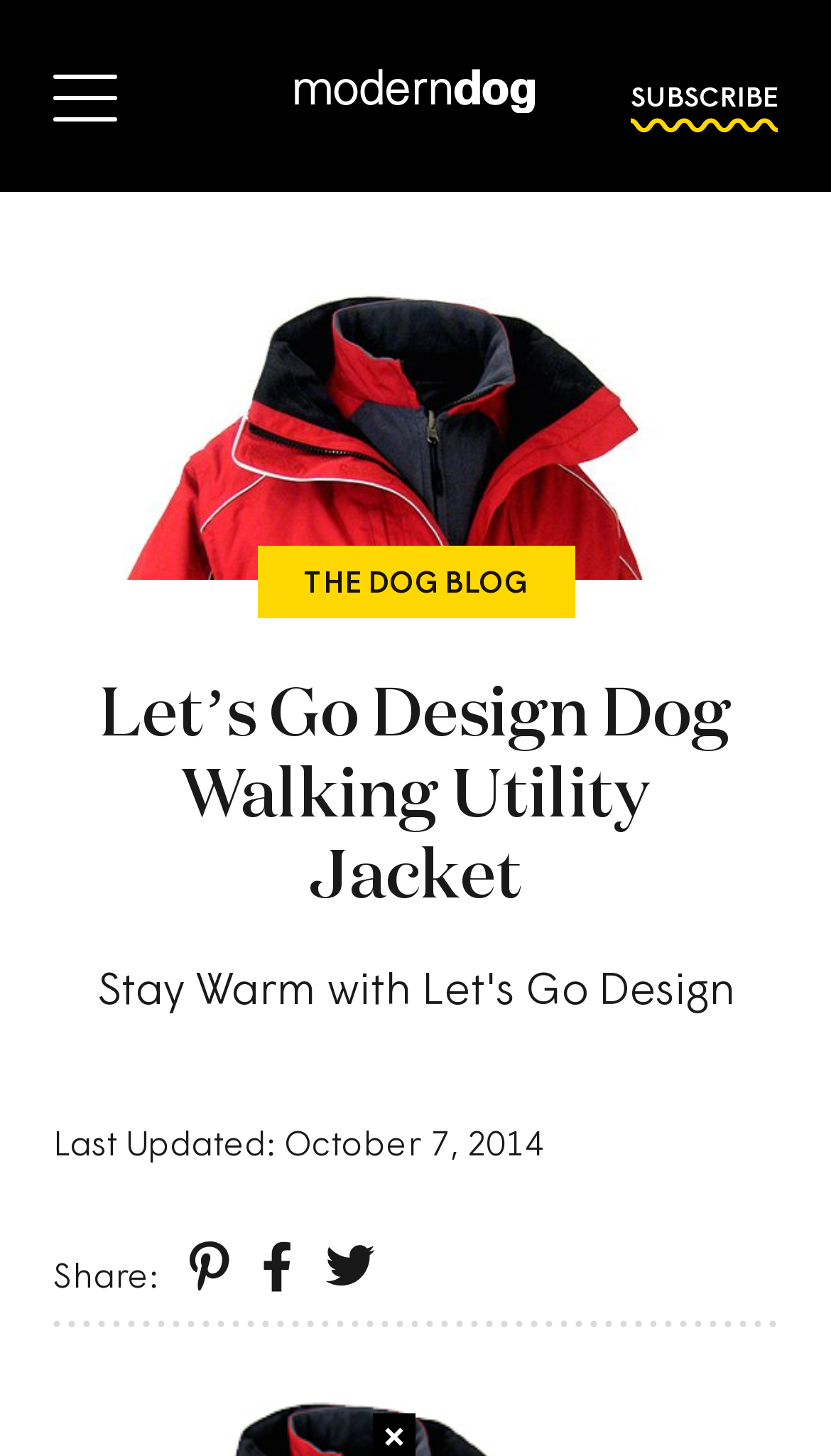Give an in-depth explanation of the webpage layout and content.

The webpage is about a dog walking utility jacket designed by Let's Go Design, as indicated by the title "Let's Go Design Dog Walking Utility Jacket - Modern Dog Magazine". 

At the top left, there is a link with an accompanying image. To the right of this, there is a "SUBSCRIBE" link. Below these elements, a large image takes up most of the width of the page, which appears to be a featured image related to the dog blog.

The main content of the page is headed by "Let's Go Design Dog Walking Utility Jacket", which is a prominent heading near the top center of the page. 

On the top right, there is a link to "THE DOG BLOG". Below this, there is a section with the text "Last Updated:" followed by a specific date, "October 7, 2014". 

Further down, there is a "Share:" section with three social media links, each accompanied by a small icon. These links are aligned horizontally and are positioned near the bottom of the page.